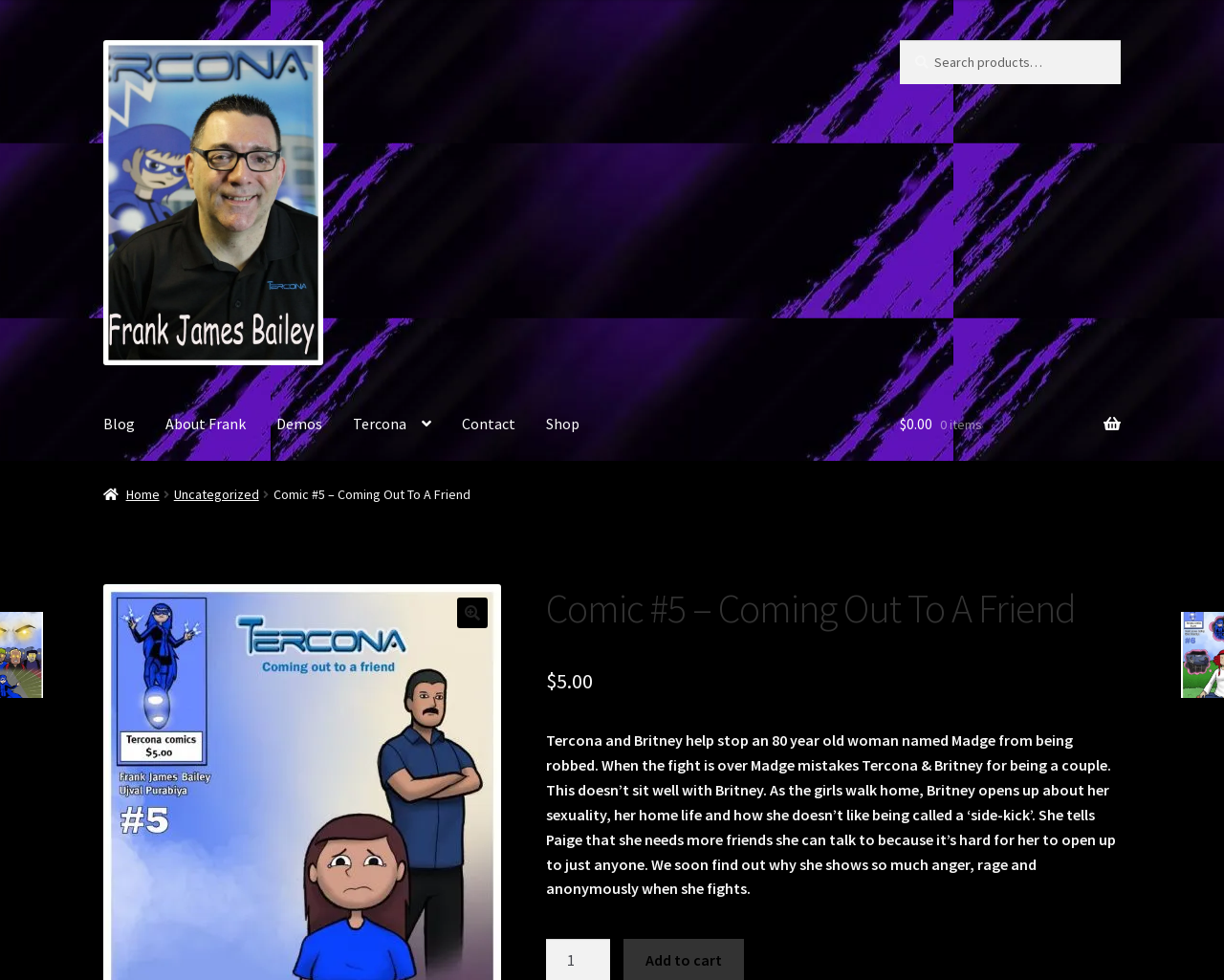Show me the bounding box coordinates of the clickable region to achieve the task as per the instruction: "Check the shopping cart".

[0.735, 0.395, 0.916, 0.471]